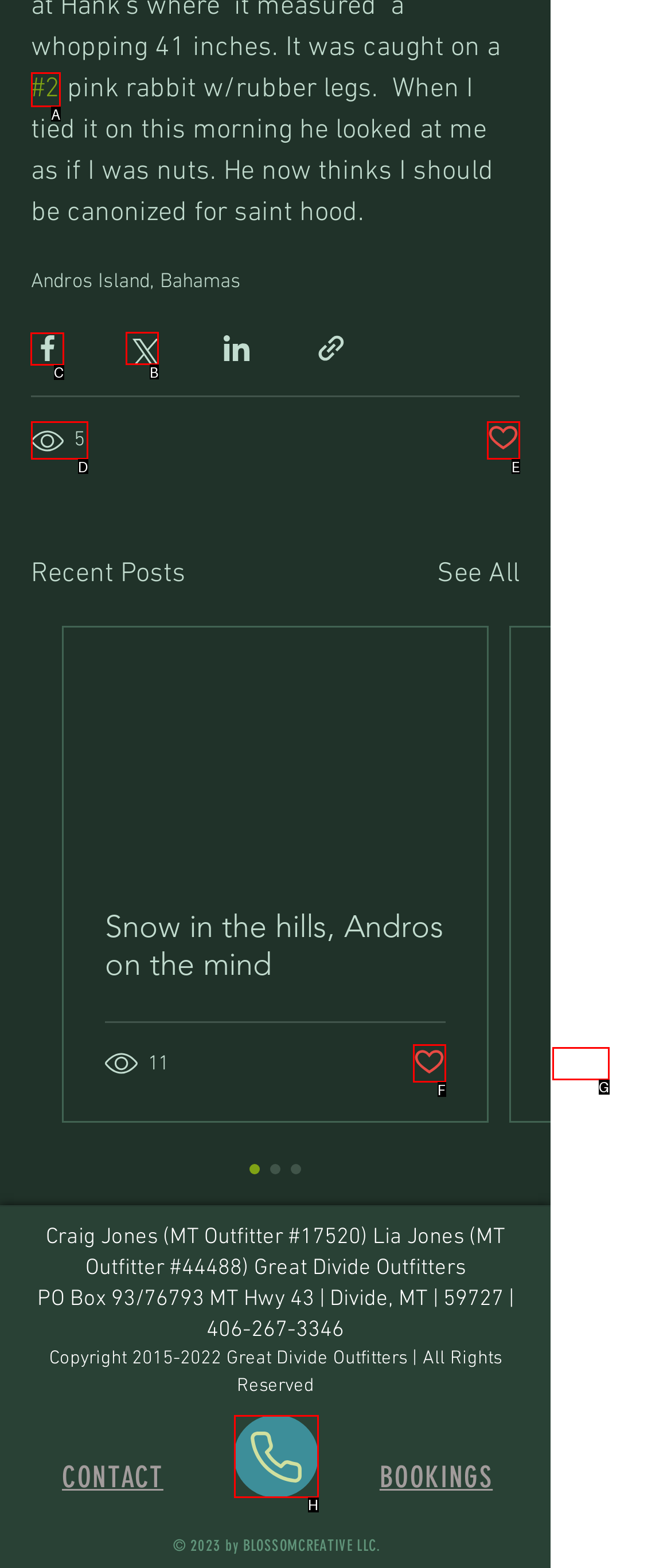Point out which HTML element you should click to fulfill the task: Share via Facebook.
Provide the option's letter from the given choices.

C